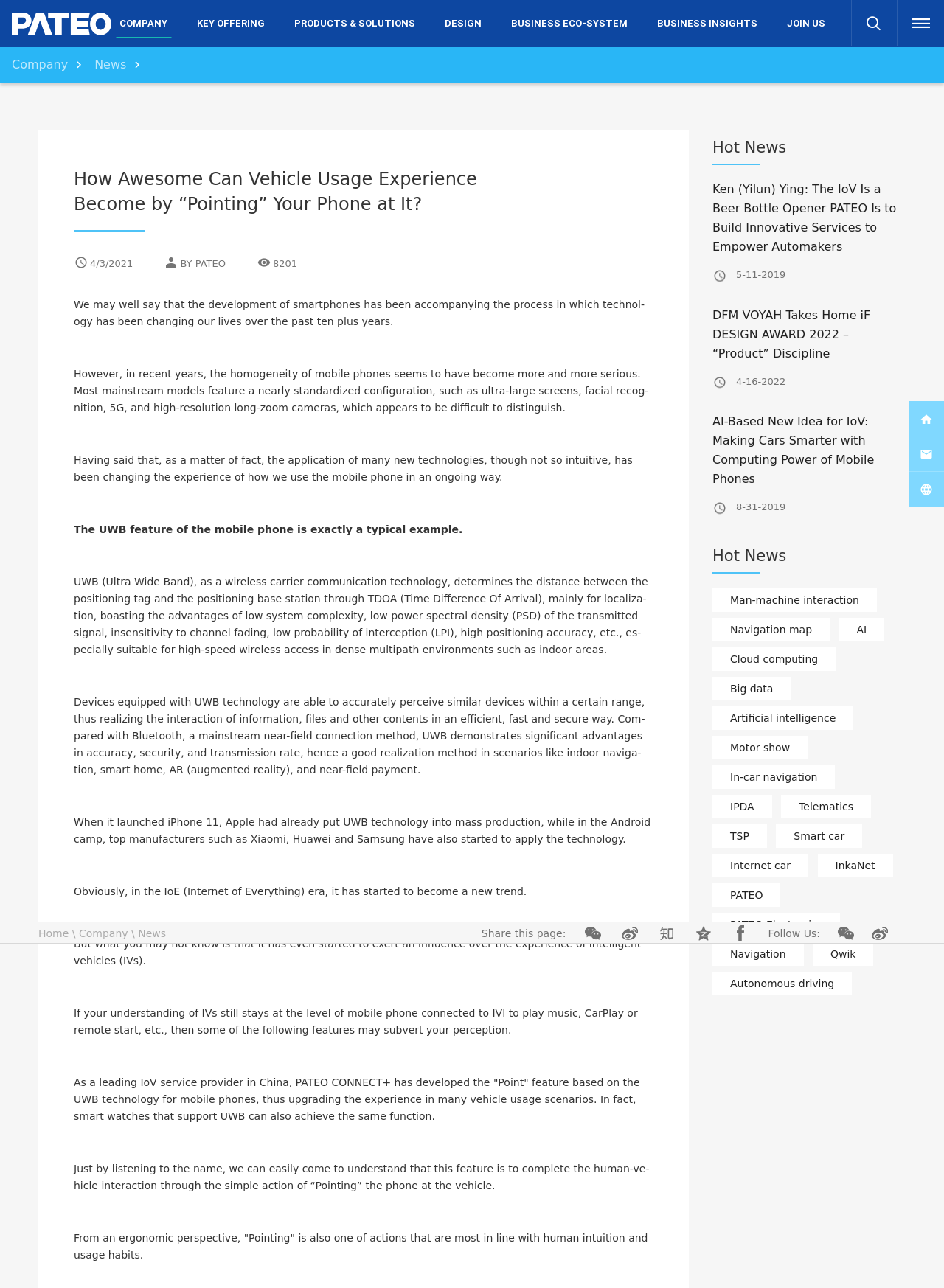What is the technology mentioned in the article?
Based on the screenshot, provide a one-word or short-phrase response.

UWB